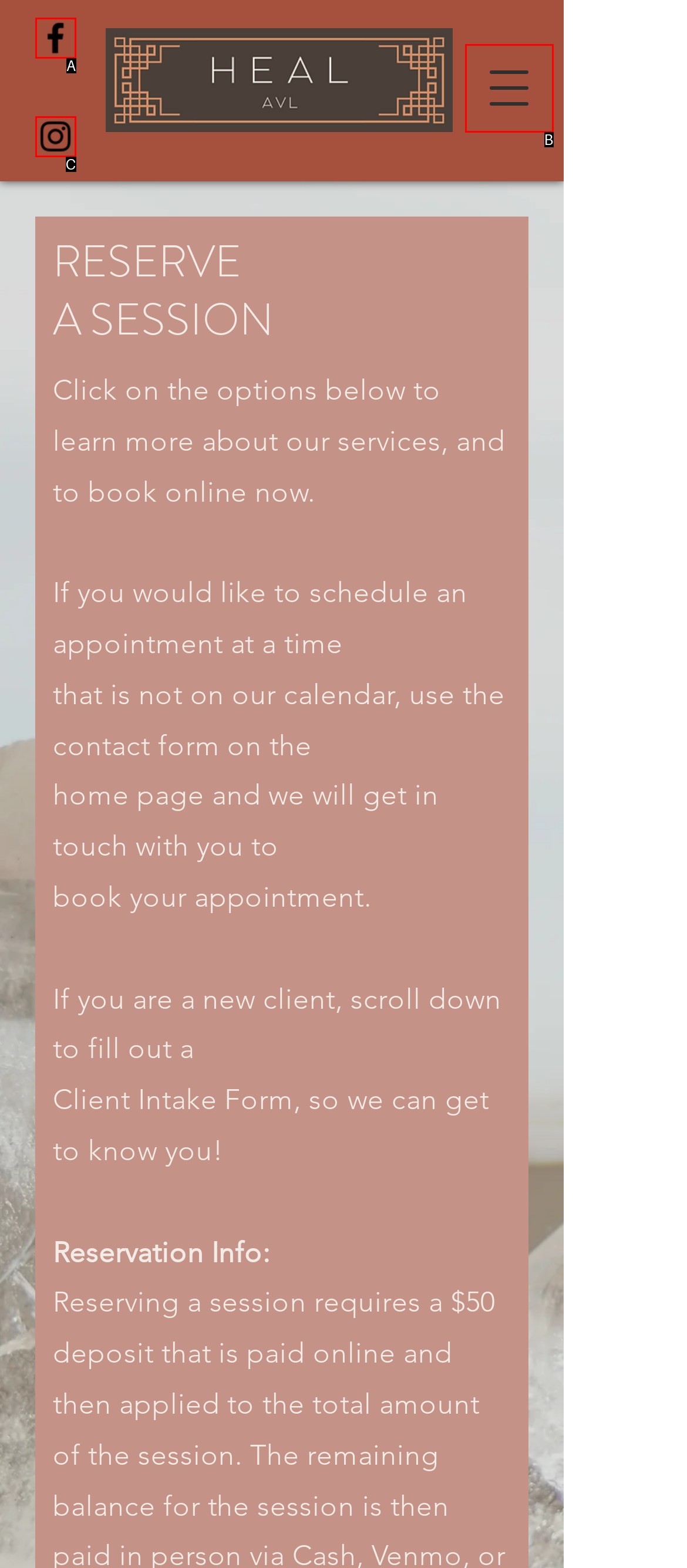Assess the description: aria-label="Black Instagram Icon" and select the option that matches. Provide the letter of the chosen option directly from the given choices.

C